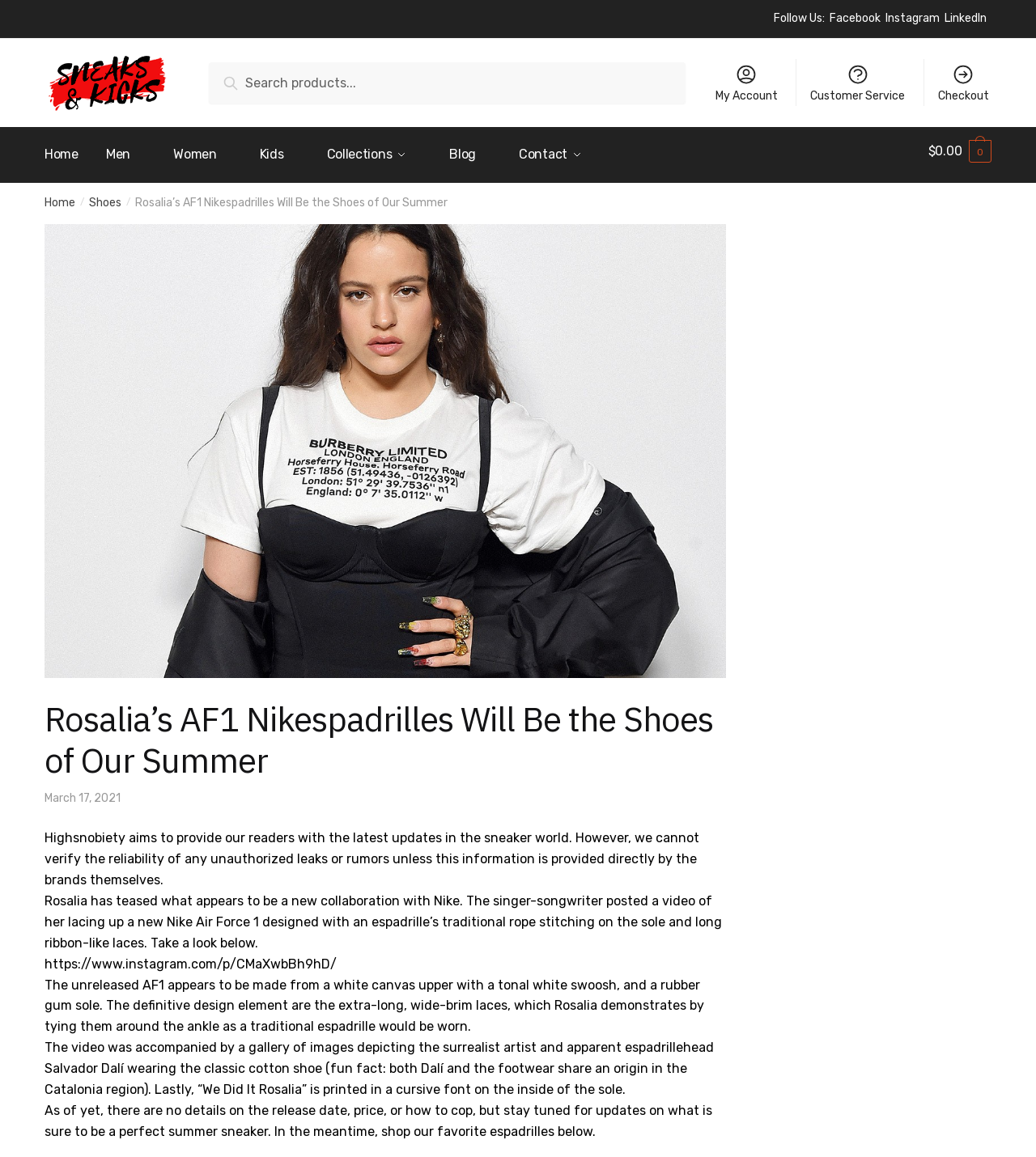What is the region where espadrilles originate?
Provide a detailed and well-explained answer to the question.

I found the answer by reading the article and identifying the region mentioned as the origin of espadrilles, which is Catalonia.